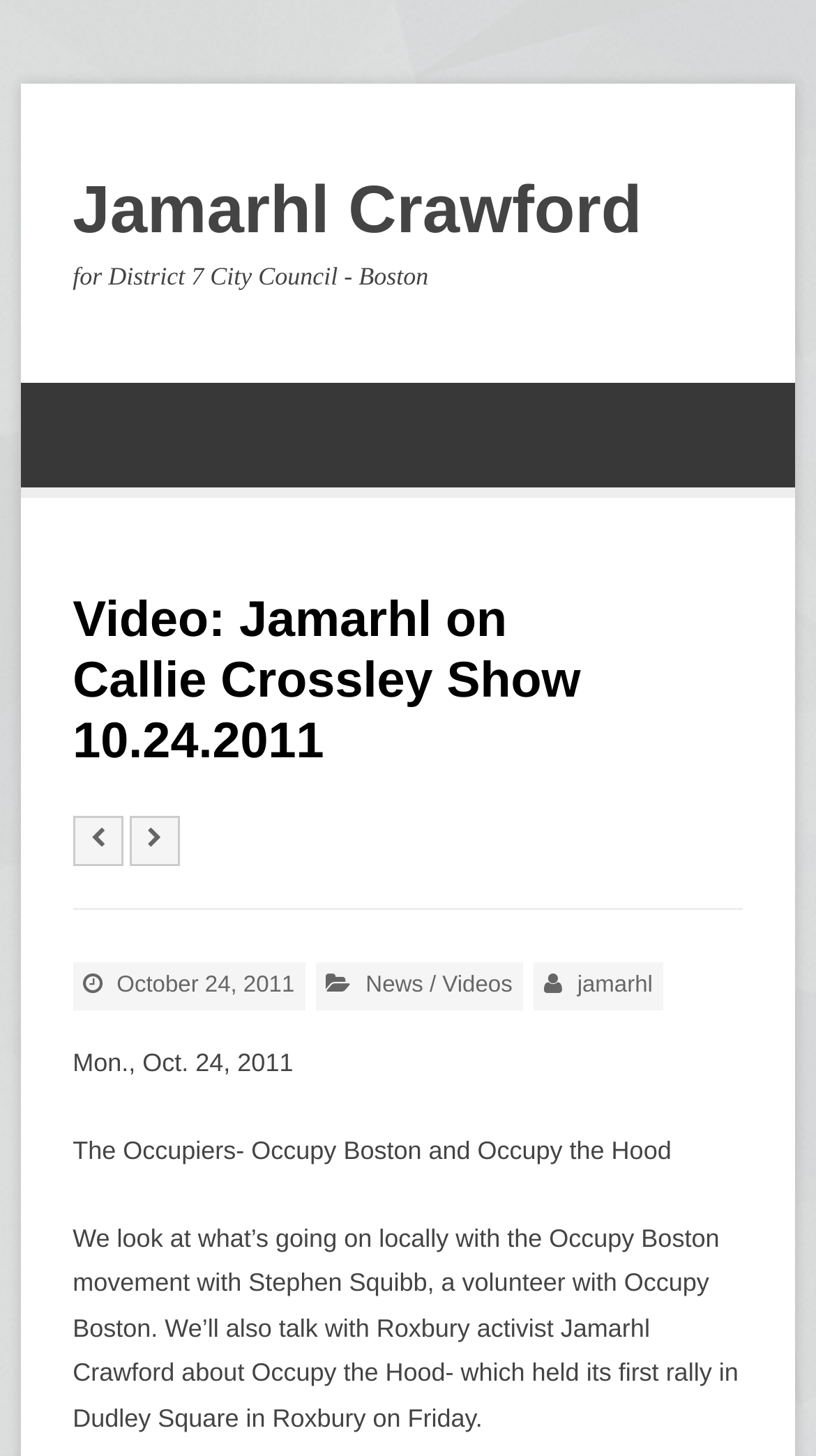Provide the bounding box coordinates, formatted as (top-left x, top-left y, bottom-right x, bottom-right y), with all values being floating point numbers between 0 and 1. Identify the bounding box of the UI element that matches the description: News

[0.448, 0.667, 0.519, 0.685]